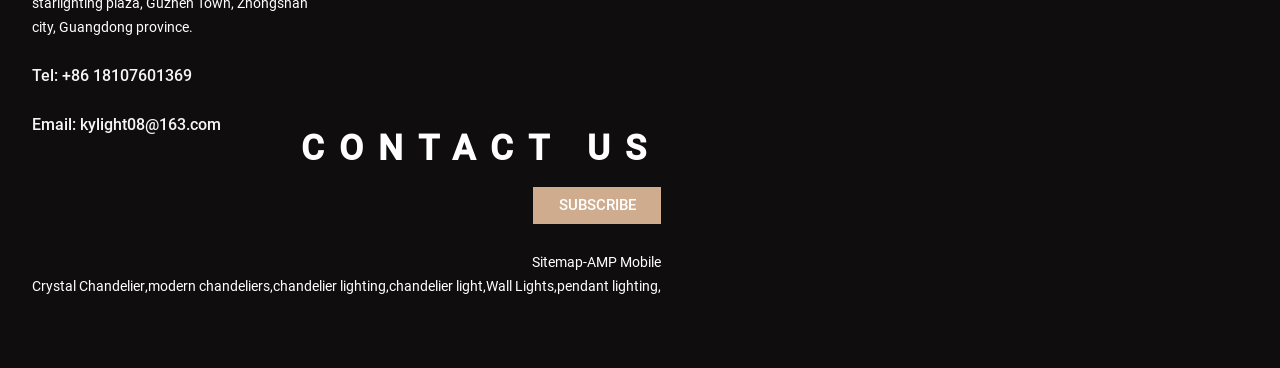Identify the bounding box for the UI element described as: "Tel: +86 18107601369". Ensure the coordinates are four float numbers between 0 and 1, formatted as [left, top, right, bottom].

[0.025, 0.175, 0.247, 0.24]